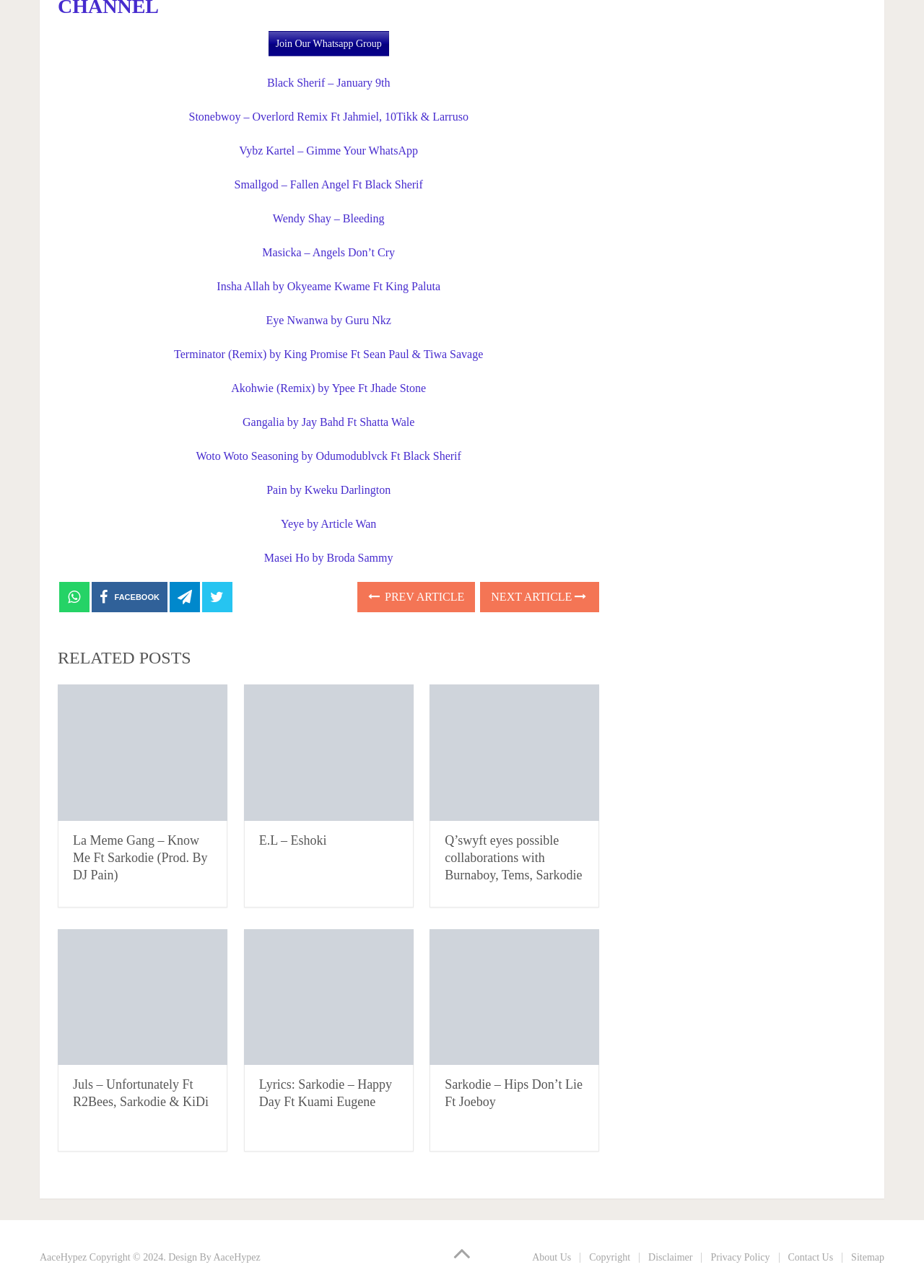What type of content is featured on this webpage? Analyze the screenshot and reply with just one word or a short phrase.

Music-related articles